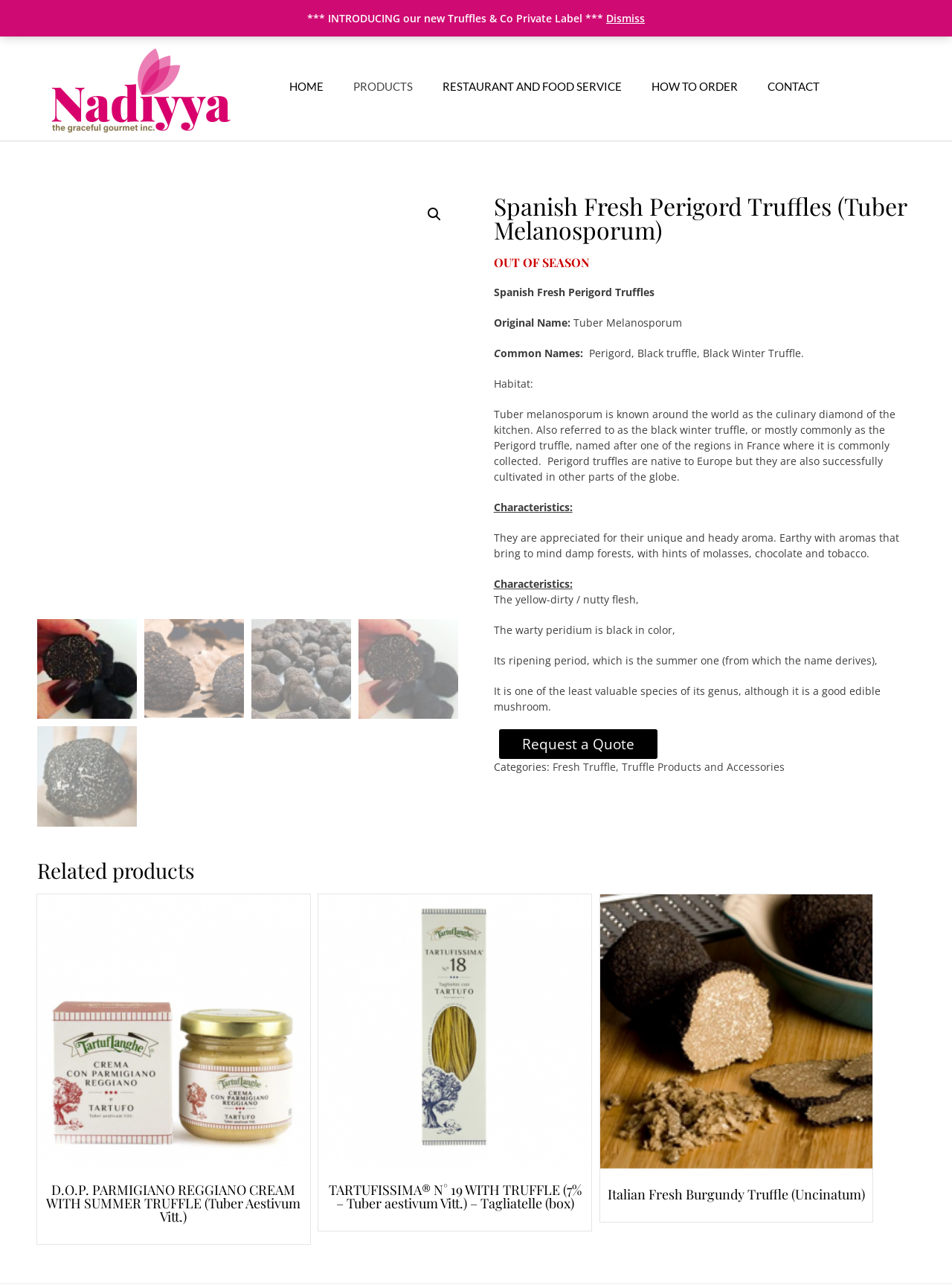Find the bounding box coordinates for the HTML element described in this sentence: "How to Order". Provide the coordinates as four float numbers between 0 and 1, in the format [left, top, right, bottom].

[0.669, 0.029, 0.791, 0.107]